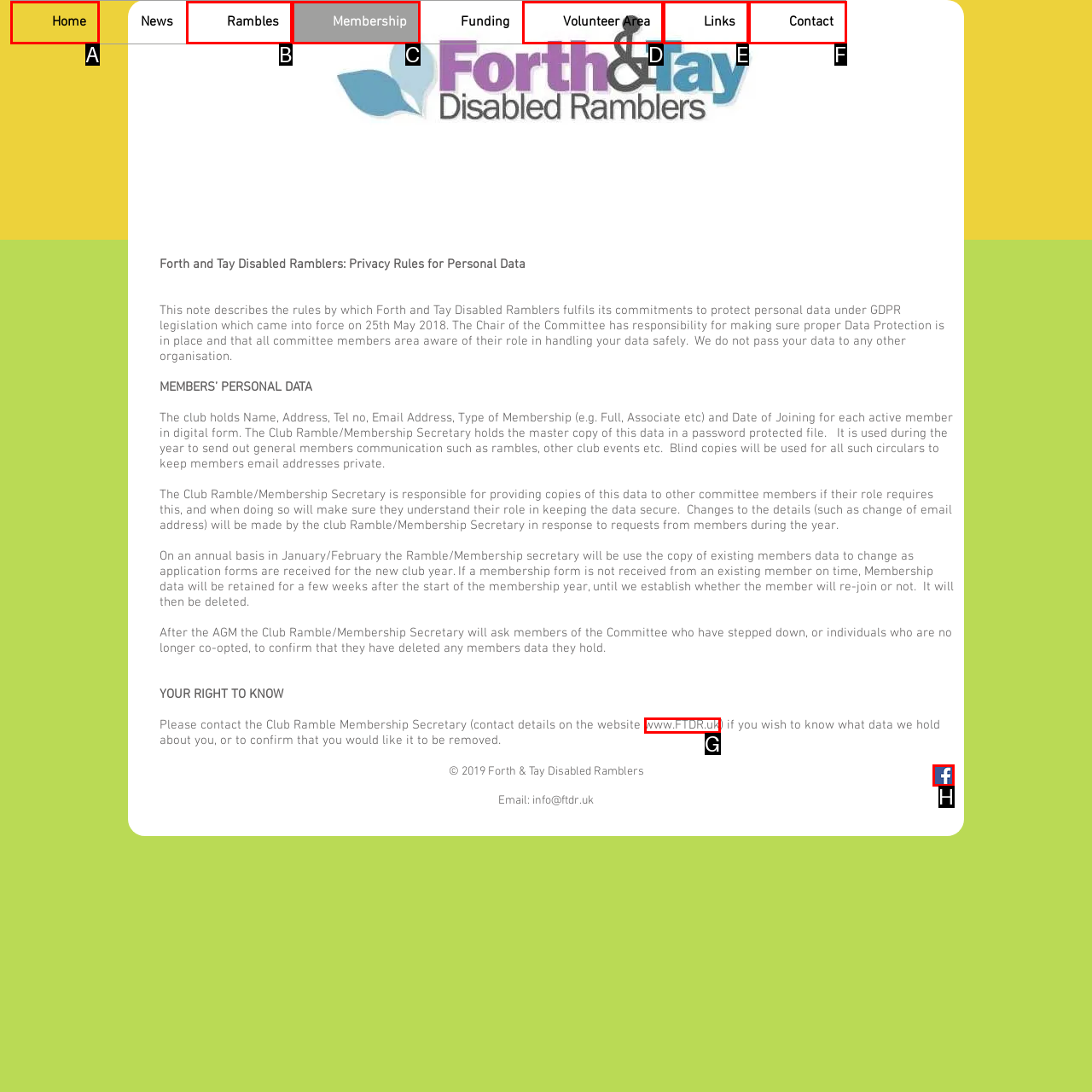Match the HTML element to the given description: Volunteer Area
Indicate the option by its letter.

D